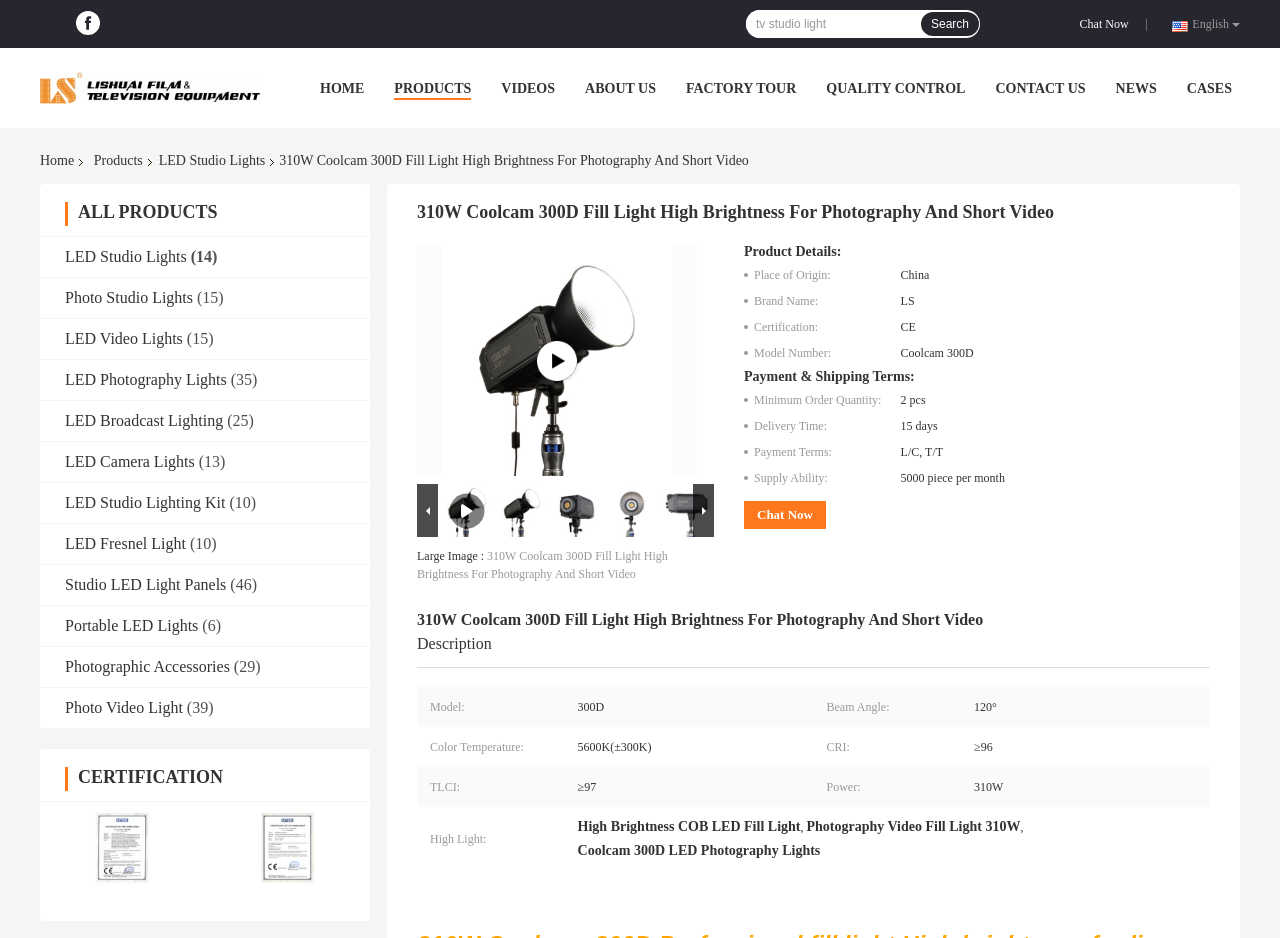Using the information shown in the image, answer the question with as much detail as possible: How many product subcategories are listed?

I counted the number of product subcategories by looking at the headings and links on the webpage, which list 12 different subcategories, including LED Studio Lights, Photo Studio Lights, LED Video Lights, and more.